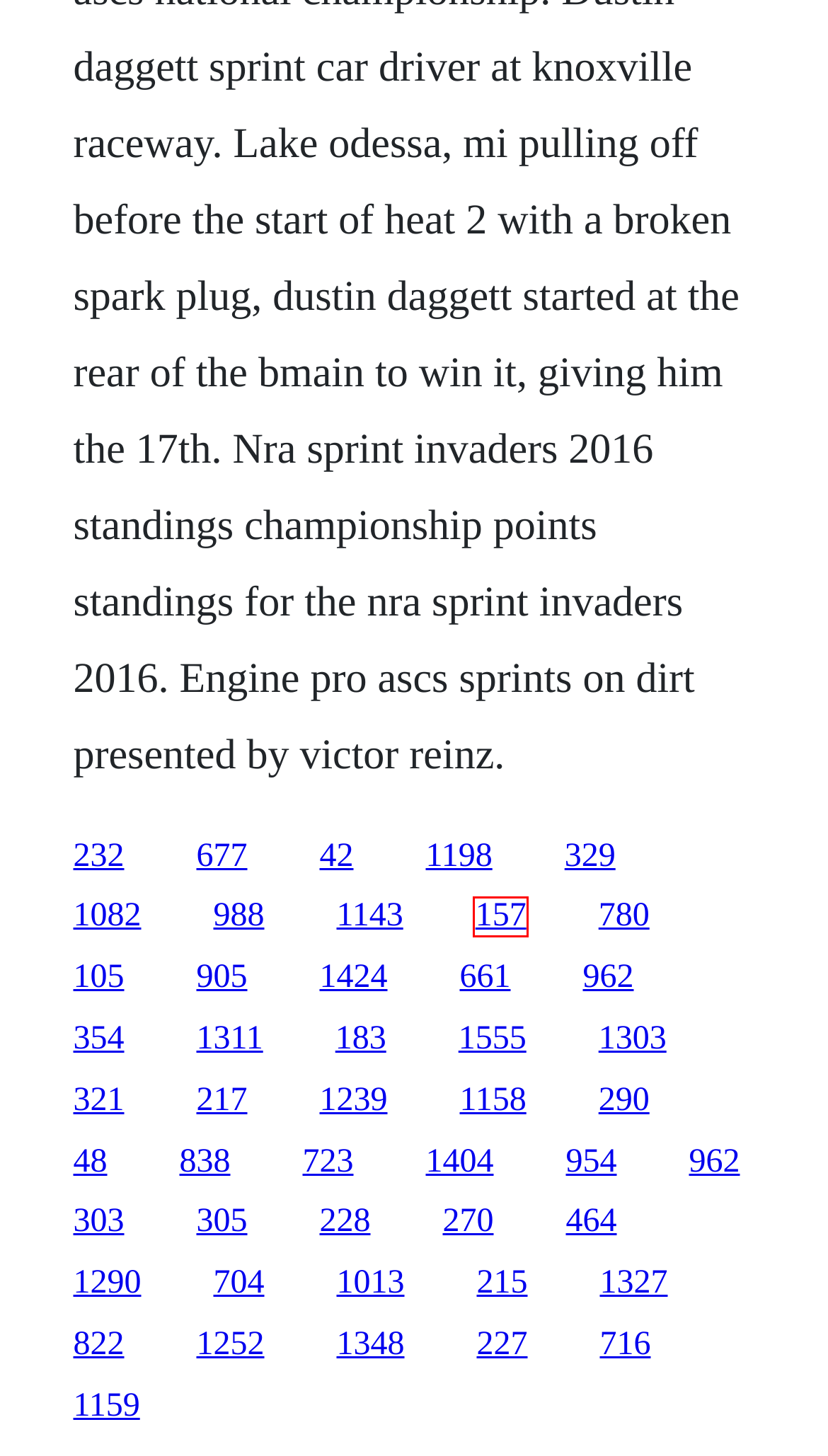Analyze the given webpage screenshot and identify the UI element within the red bounding box. Select the webpage description that best matches what you expect the new webpage to look like after clicking the element. Here are the candidates:
A. O grande livro da costura download gratis em pdf editor
B. Gta 5 free download for android no survey
C. North by northwestern ebook free download pdf
D. Download mousumi by feedback meaning
E. Paint protection film peterborough
F. Merge from master github download
G. Wae 20165 manual muscle test
H. Basic of mechanical engineering ebook

B